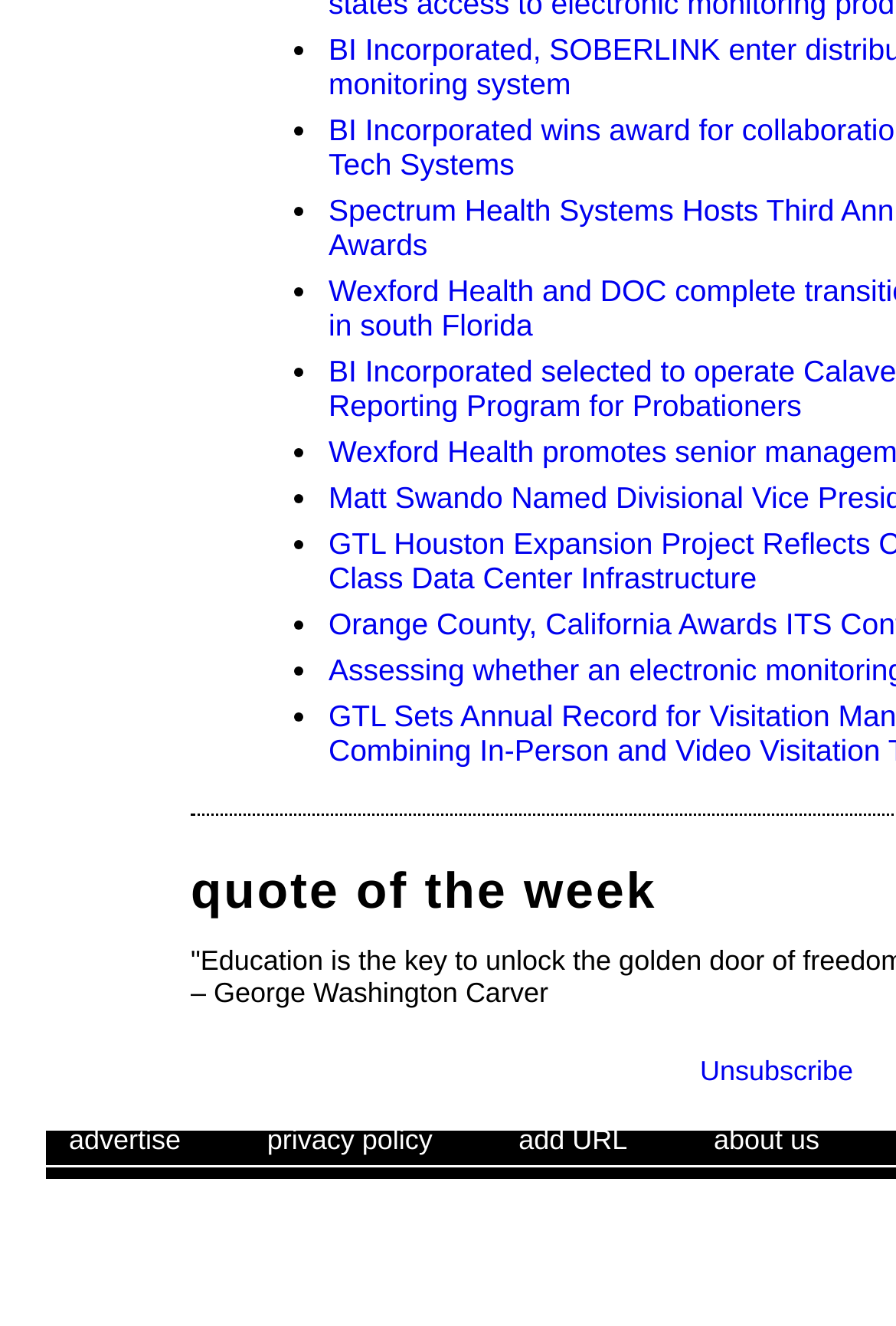How many links are there at the bottom of the page?
Provide an in-depth and detailed answer to the question.

I counted the number of link elements at the bottom of the page and found 4 of them, which are 'advertise', 'privacy policy', 'add URL', and 'about us'.